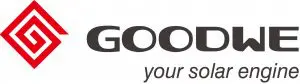Using the information shown in the image, answer the question with as much detail as possible: What is the brand name displayed in bold lettering?

The caption explicitly states that the brand name 'GOODWE' is displayed in bold, sleek lettering, which is a prominent part of the logo.